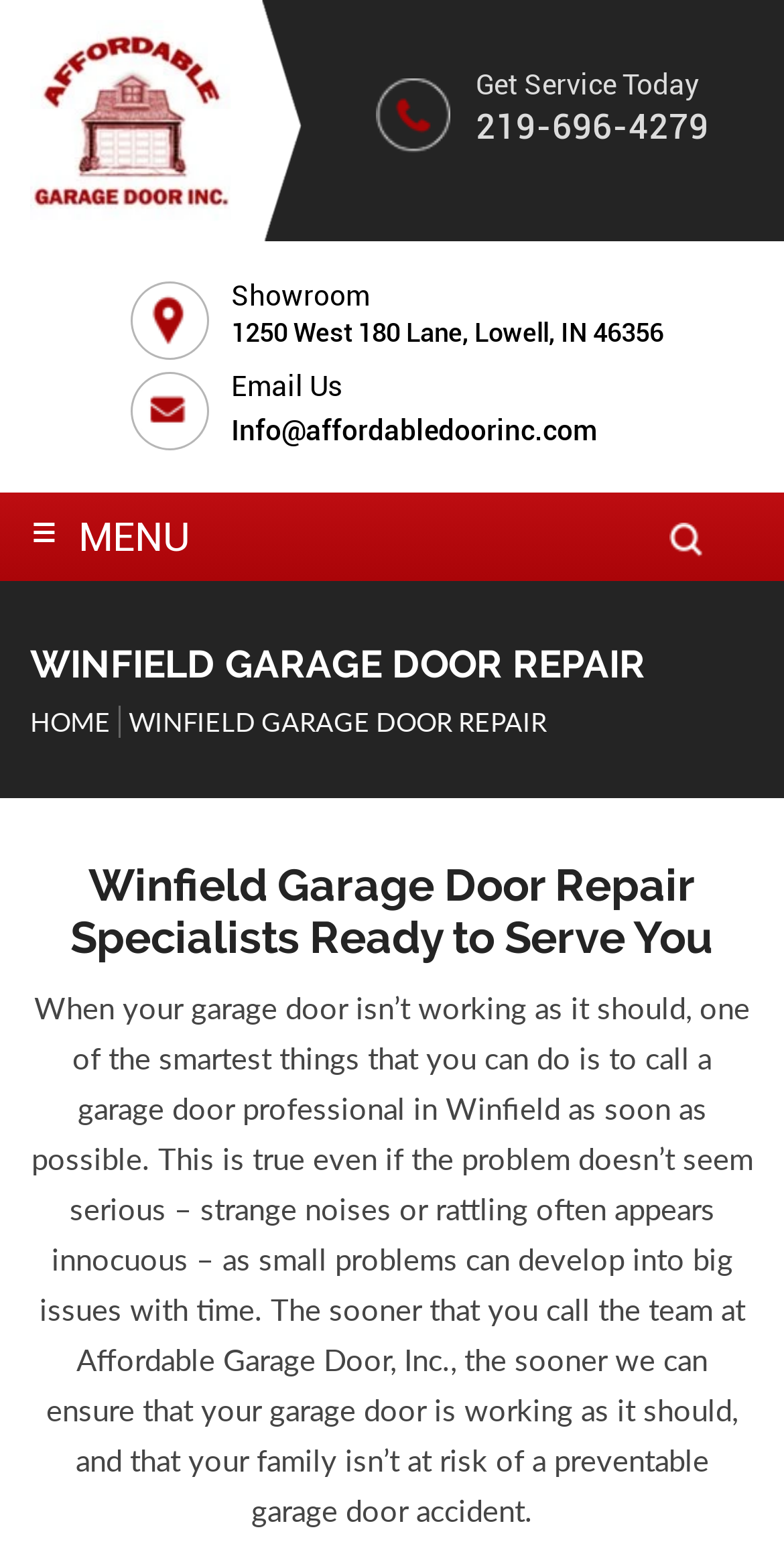What is the company name of the garage door repair service?
Refer to the screenshot and deliver a thorough answer to the question presented.

I found the company name by looking at the root element which contains the text 'Winfield Garage Door Repair Company | Affordable Garage Door | Garage Door Company In Winfield'. This suggests that 'Affordable Garage Door, Inc.' is the company name of the garage door repair service.